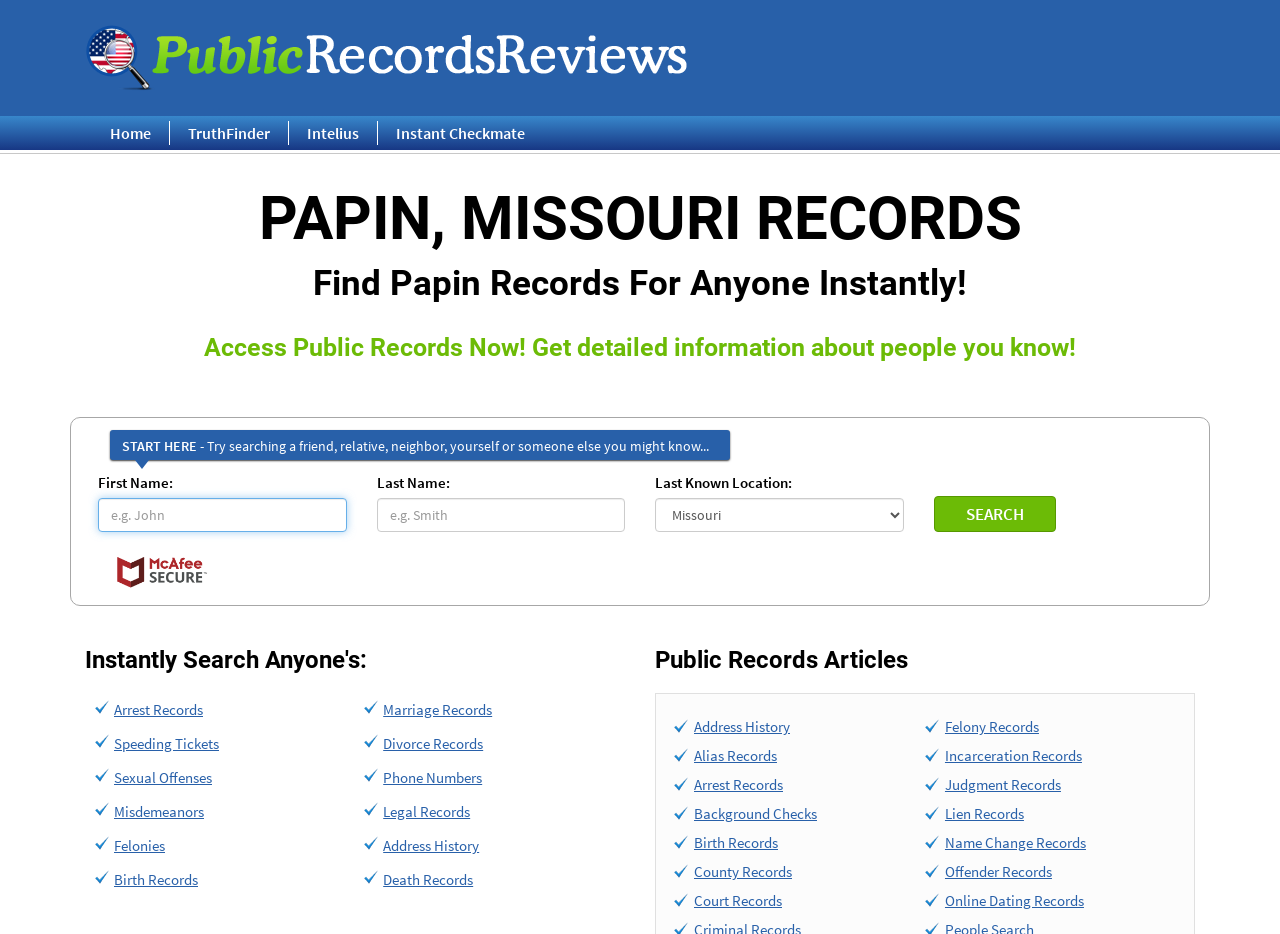Please determine the bounding box coordinates for the element that should be clicked to follow these instructions: "Enter first name".

[0.077, 0.533, 0.271, 0.57]